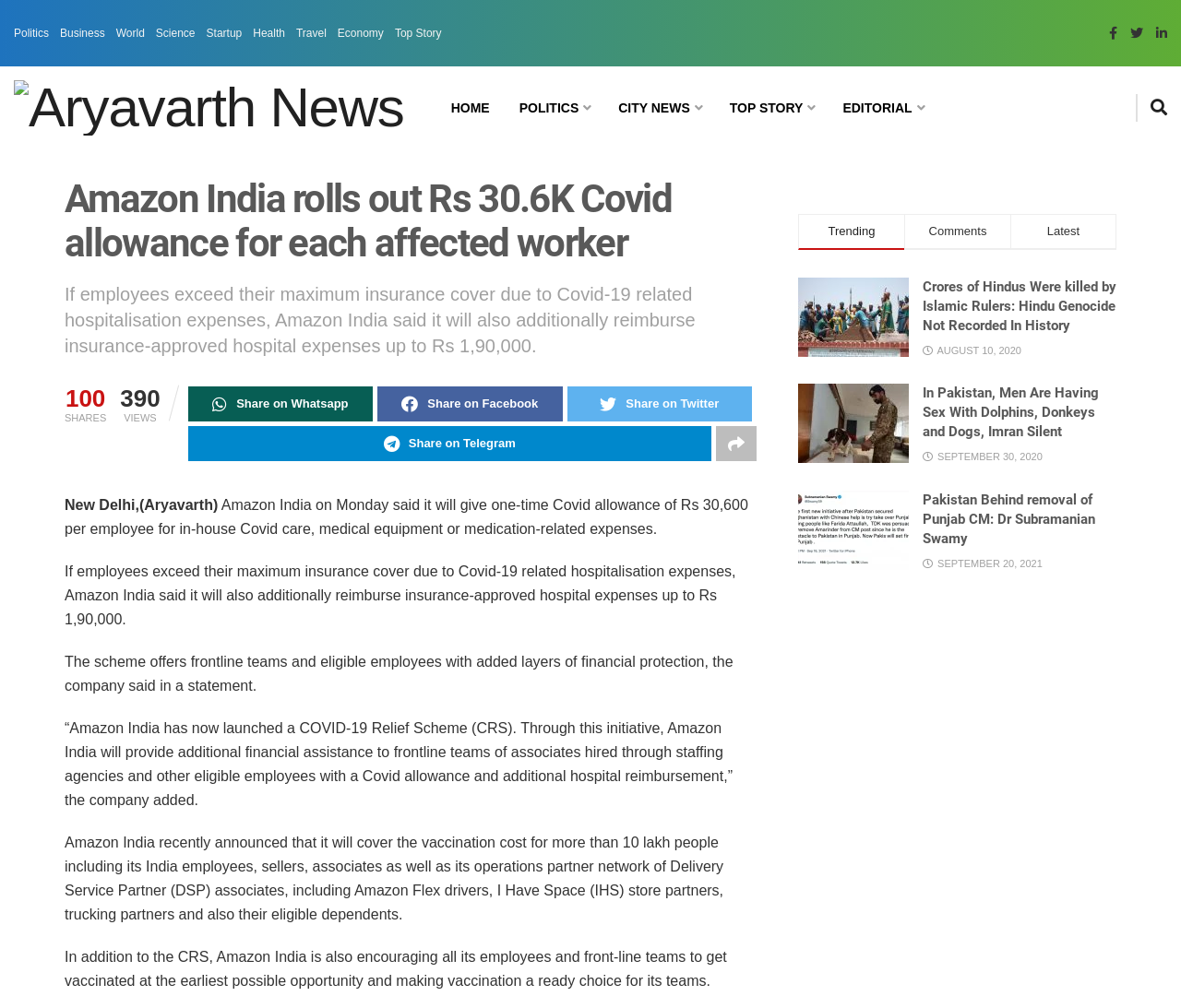Determine the bounding box coordinates for the clickable element to execute this instruction: "View the 'Top Story' page". Provide the coordinates as four float numbers between 0 and 1, i.e., [left, top, right, bottom].

[0.334, 0.0, 0.374, 0.066]